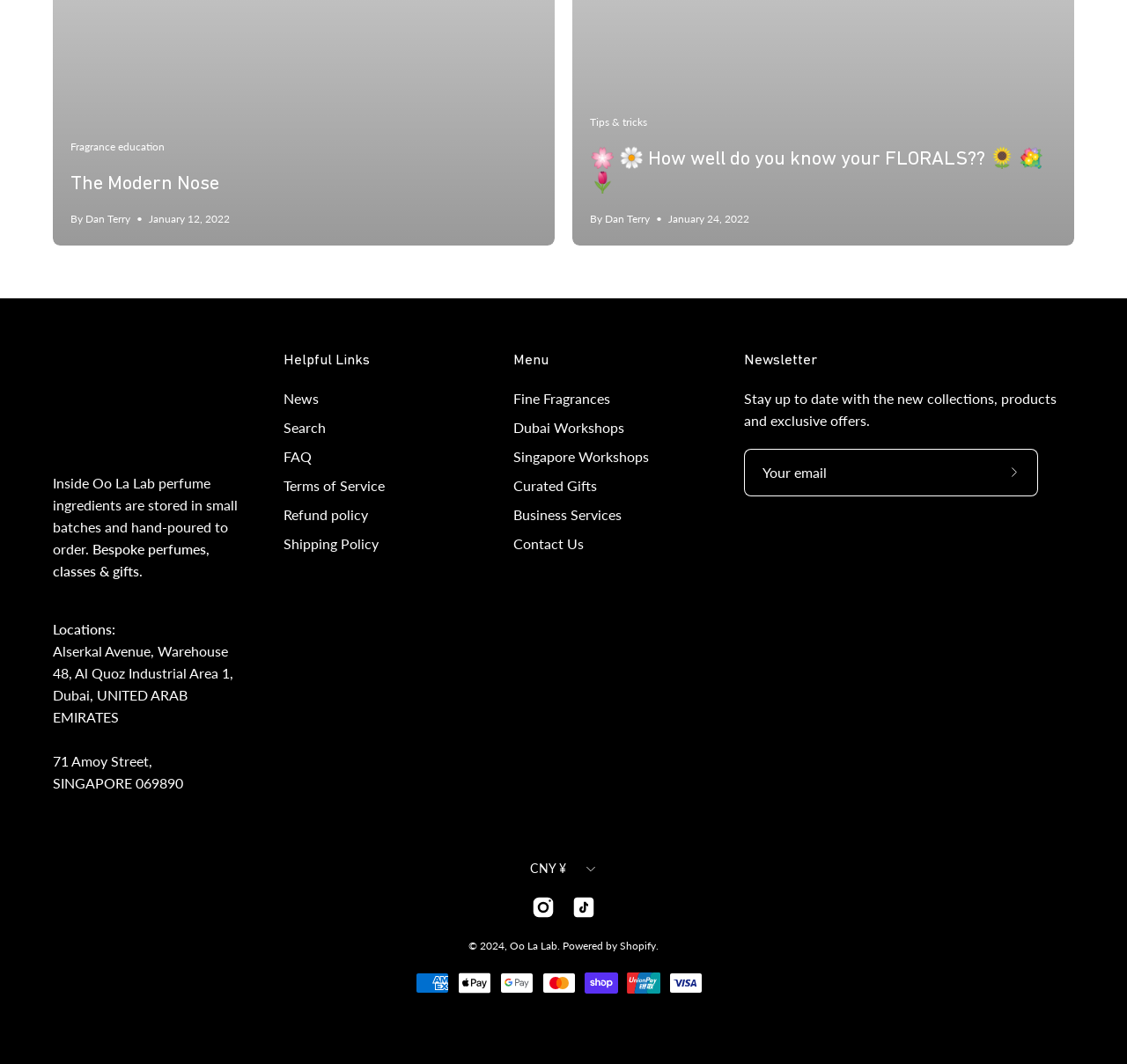Bounding box coordinates should be provided in the format (top-left x, top-left y, bottom-right x, bottom-right y) with all values between 0 and 1. Identify the bounding box for this UI element: aria-label="Your email" name="contact[email]" placeholder="Your email"

[0.66, 0.422, 0.879, 0.466]